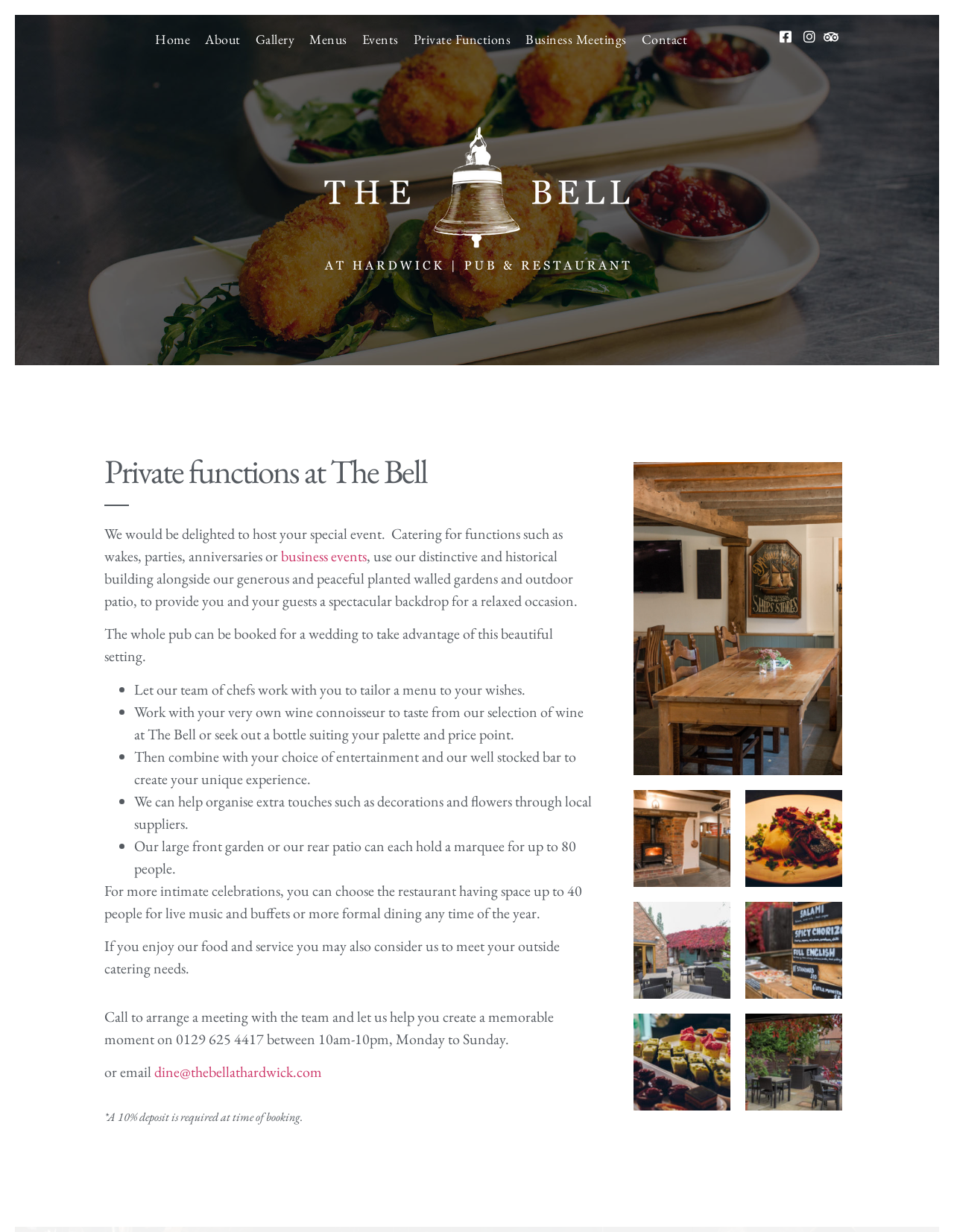Locate the bounding box coordinates of the element I should click to achieve the following instruction: "Call the phone number 0129 625 4417".

[0.109, 0.817, 0.58, 0.851]